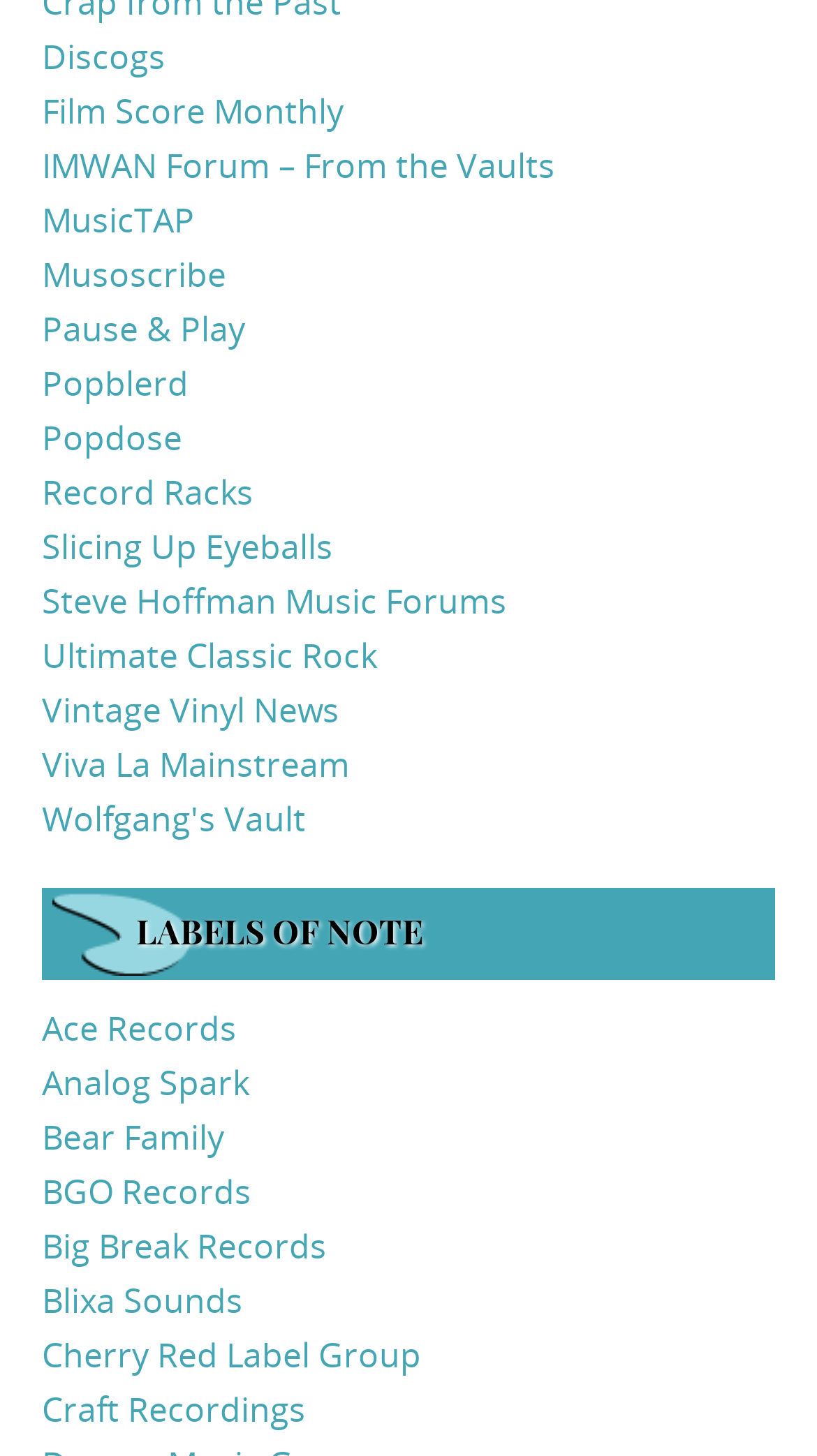Specify the bounding box coordinates of the element's region that should be clicked to achieve the following instruction: "visit Discogs". The bounding box coordinates consist of four float numbers between 0 and 1, in the format [left, top, right, bottom].

[0.051, 0.024, 0.203, 0.055]